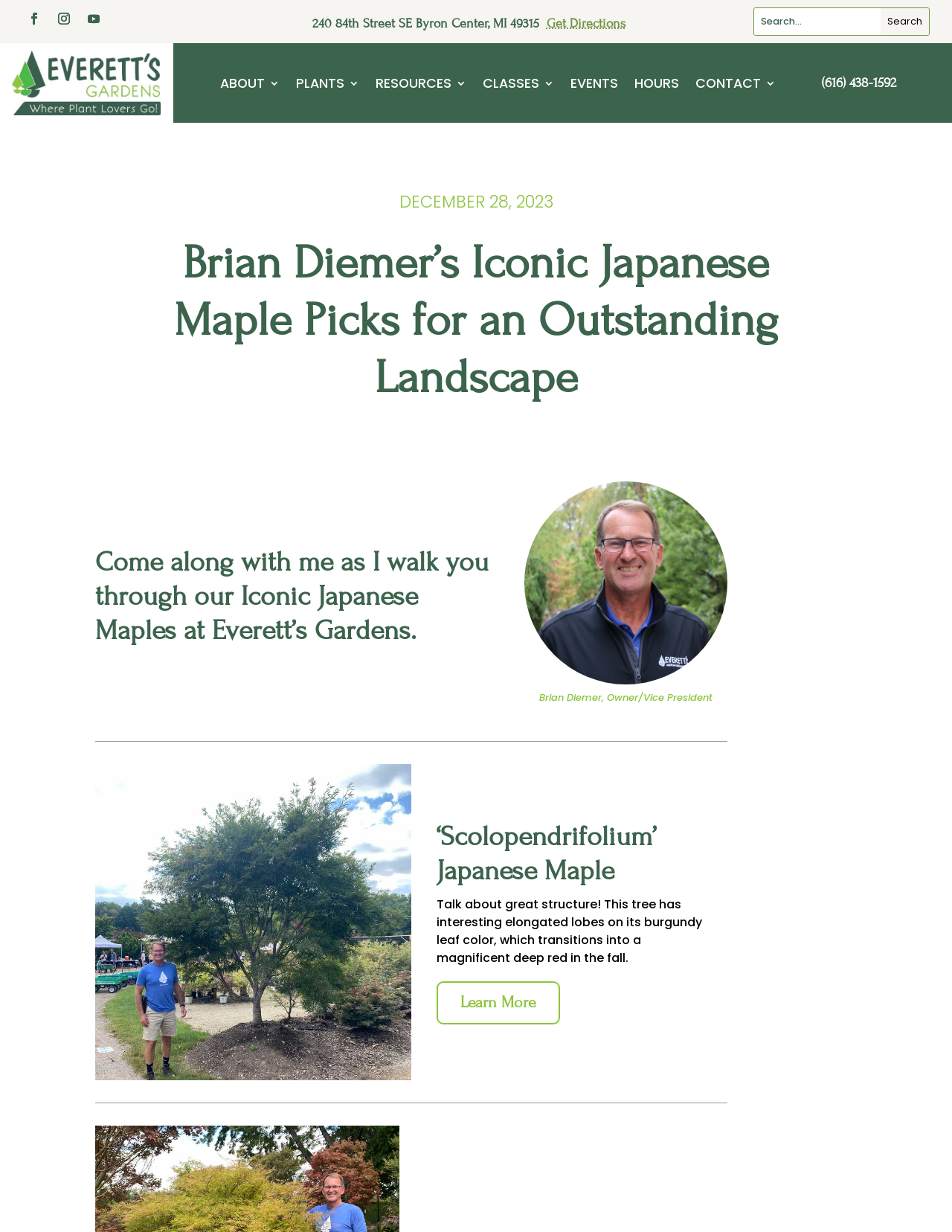Show the bounding box coordinates of the region that should be clicked to follow the instruction: "Get directions to the store."

[0.574, 0.013, 0.657, 0.025]